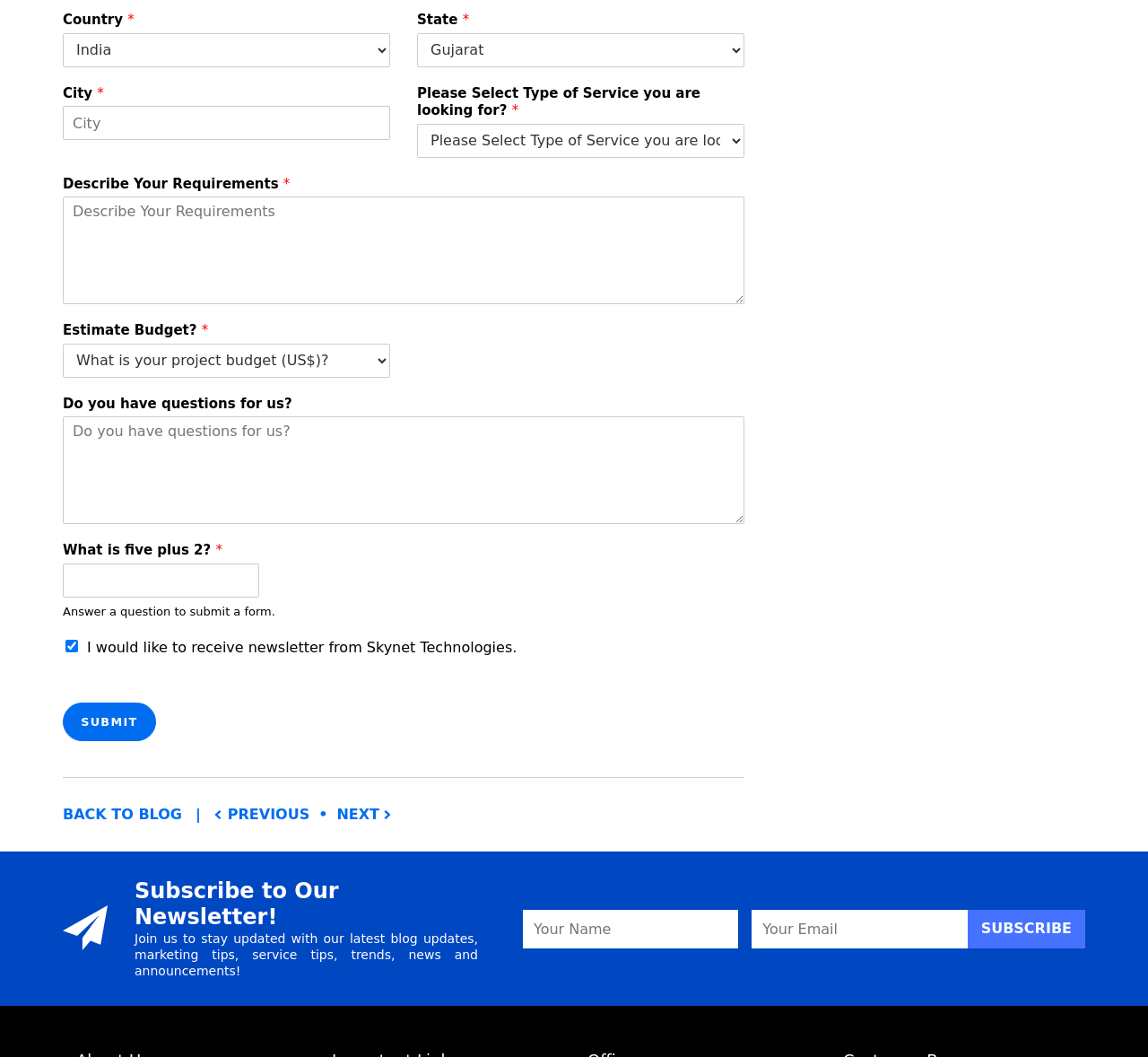Return the bounding box coordinates of the UI element that corresponds to this description: "Submit". The coordinates must be given as four float numbers in the range of 0 and 1, [left, top, right, bottom].

[0.055, 0.665, 0.136, 0.701]